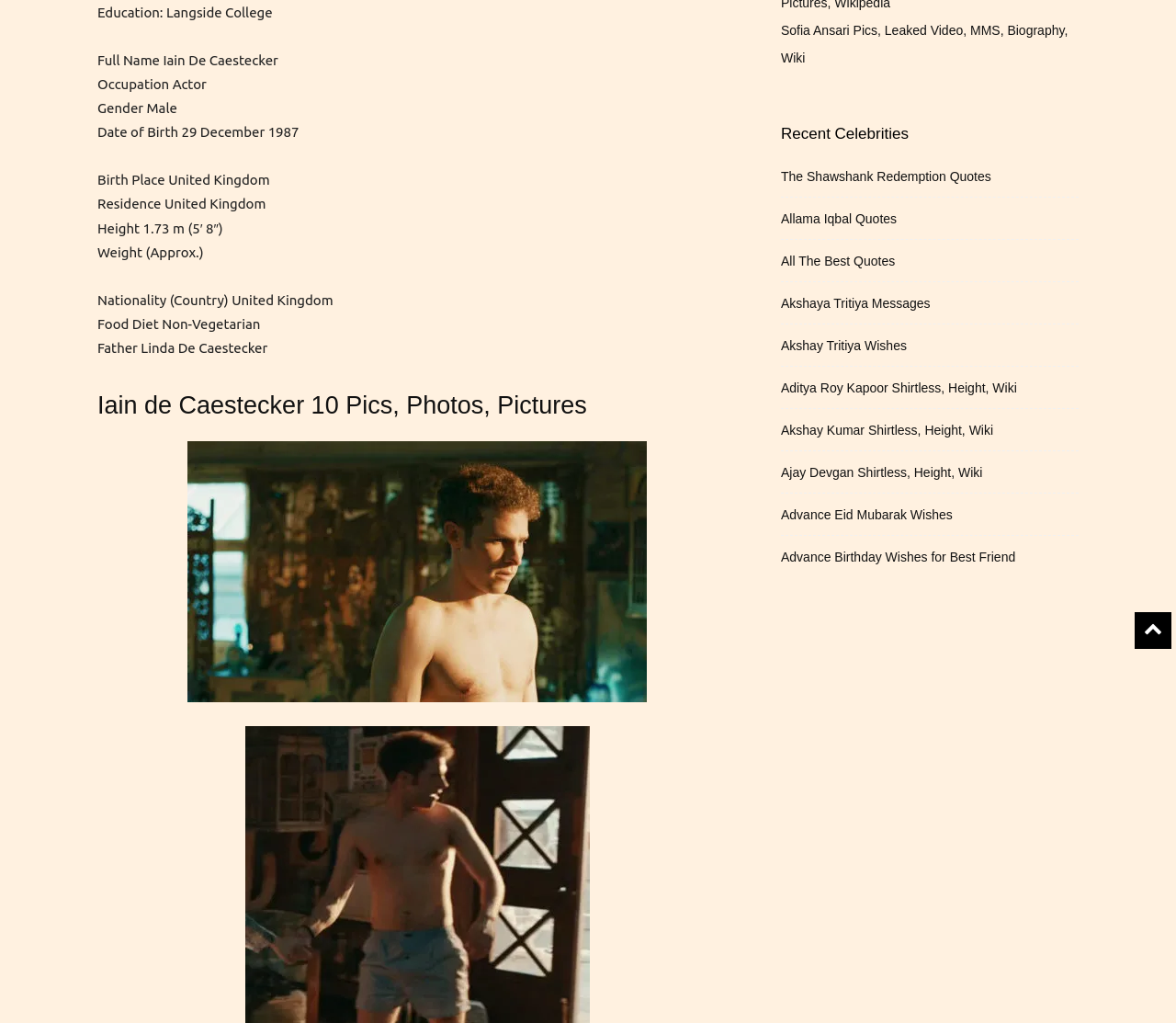Given the webpage screenshot, identify the bounding box of the UI element that matches this description: "All The Best Quotes".

[0.664, 0.246, 0.761, 0.265]